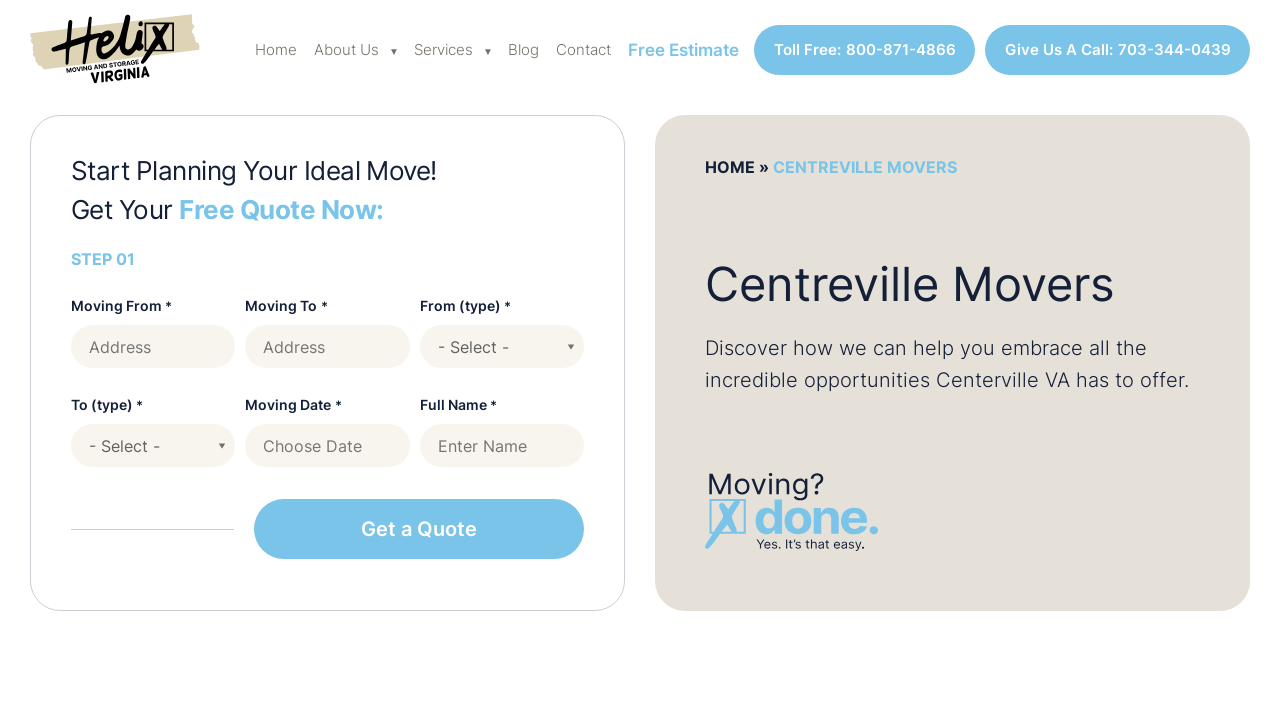Please identify the bounding box coordinates for the region that you need to click to follow this instruction: "Learn about STEP 1 - TOUCH".

None